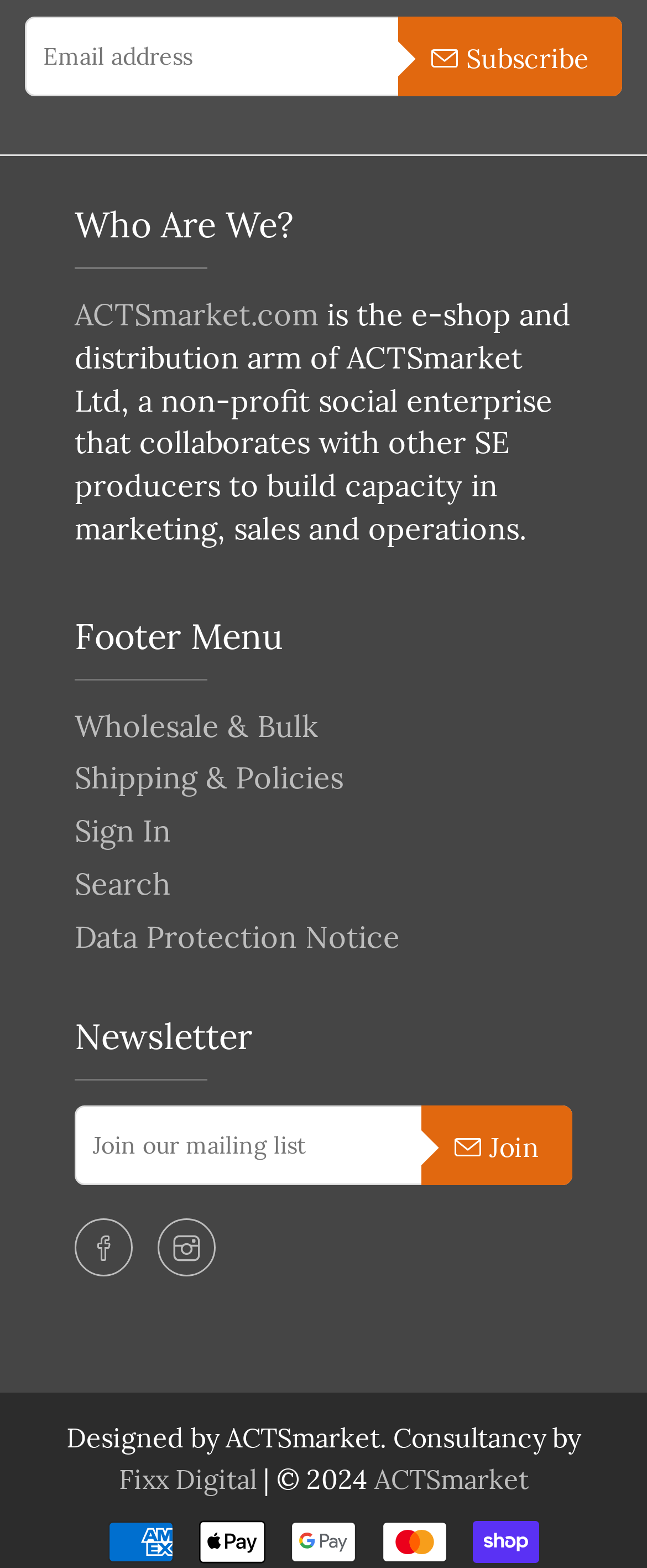Identify the bounding box for the UI element that is described as follows: "parent_node: Subscribe name="contact[email]" placeholder="Email address"".

[0.038, 0.011, 0.962, 0.062]